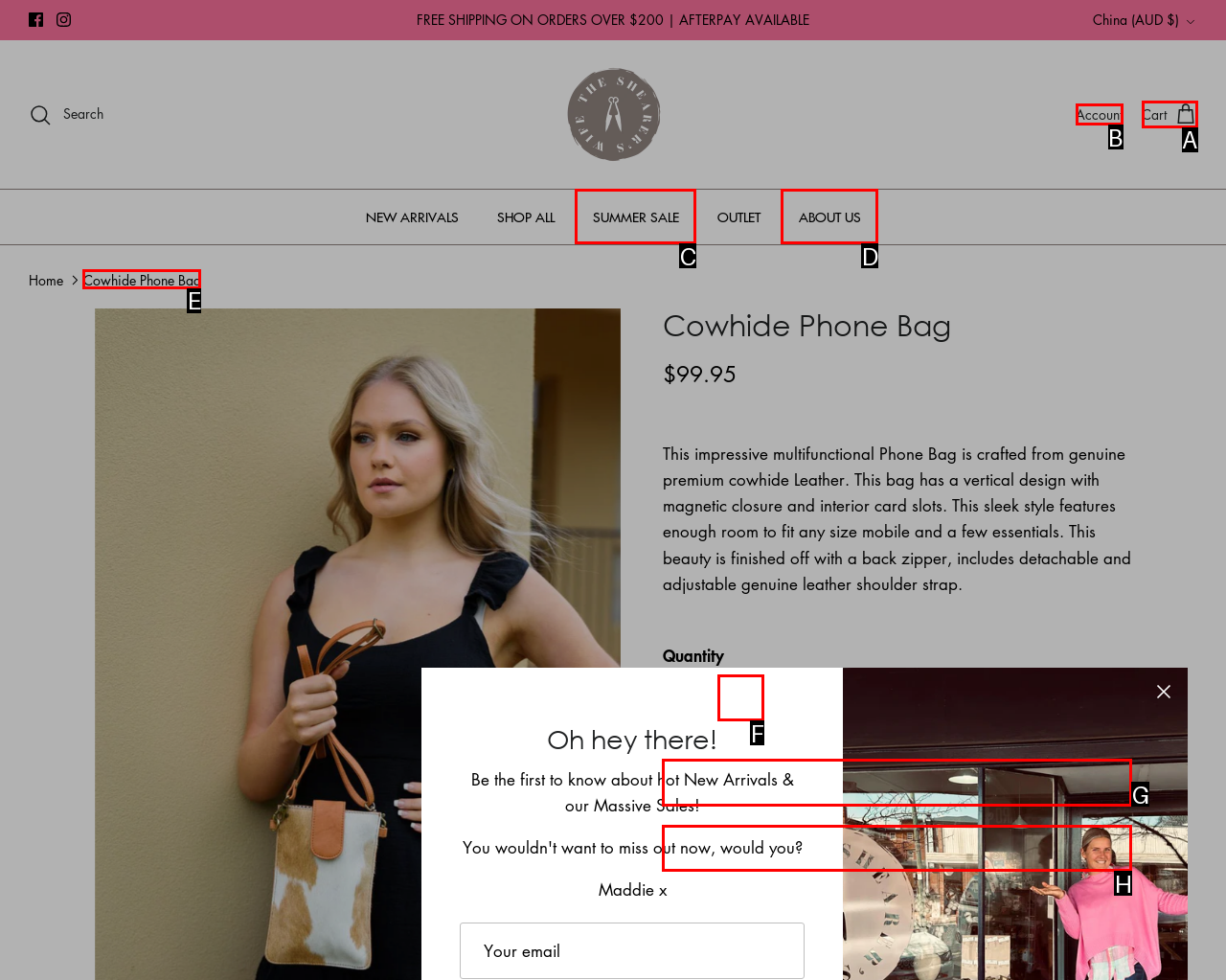From the description: Rsi R2 Opt Indicator, select the HTML element that fits best. Reply with the letter of the appropriate option.

None